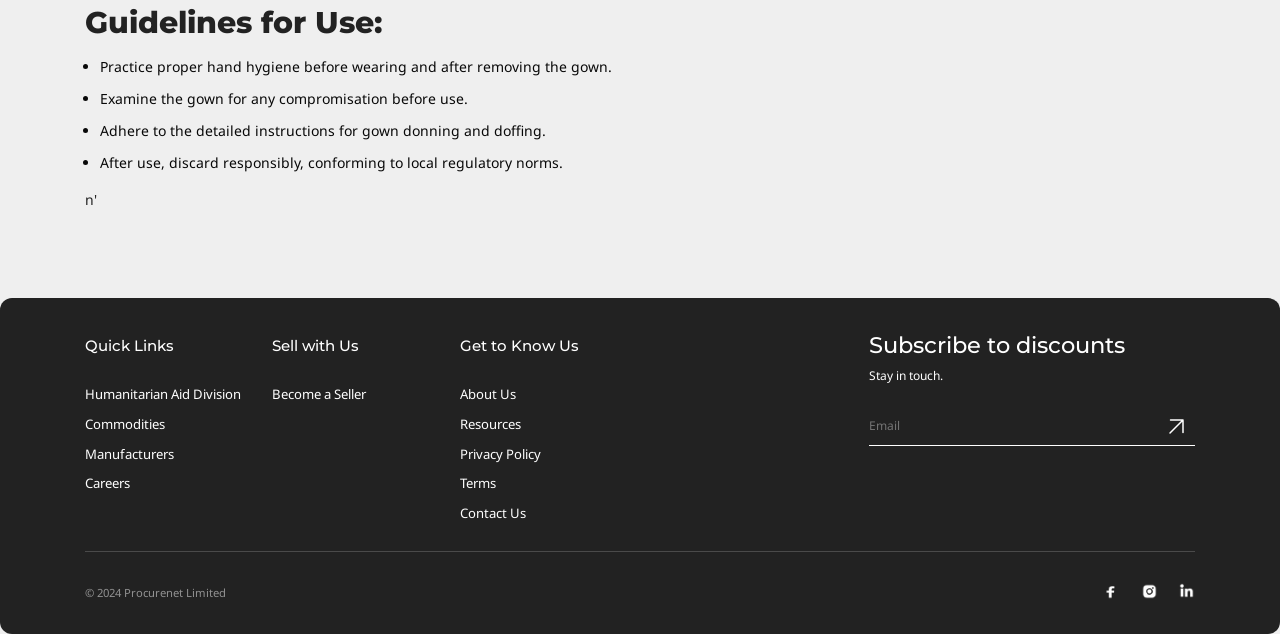Find the bounding box coordinates for the area you need to click to carry out the instruction: "Become a Seller". The coordinates should be four float numbers between 0 and 1, indicated as [left, top, right, bottom].

[0.213, 0.608, 0.286, 0.636]